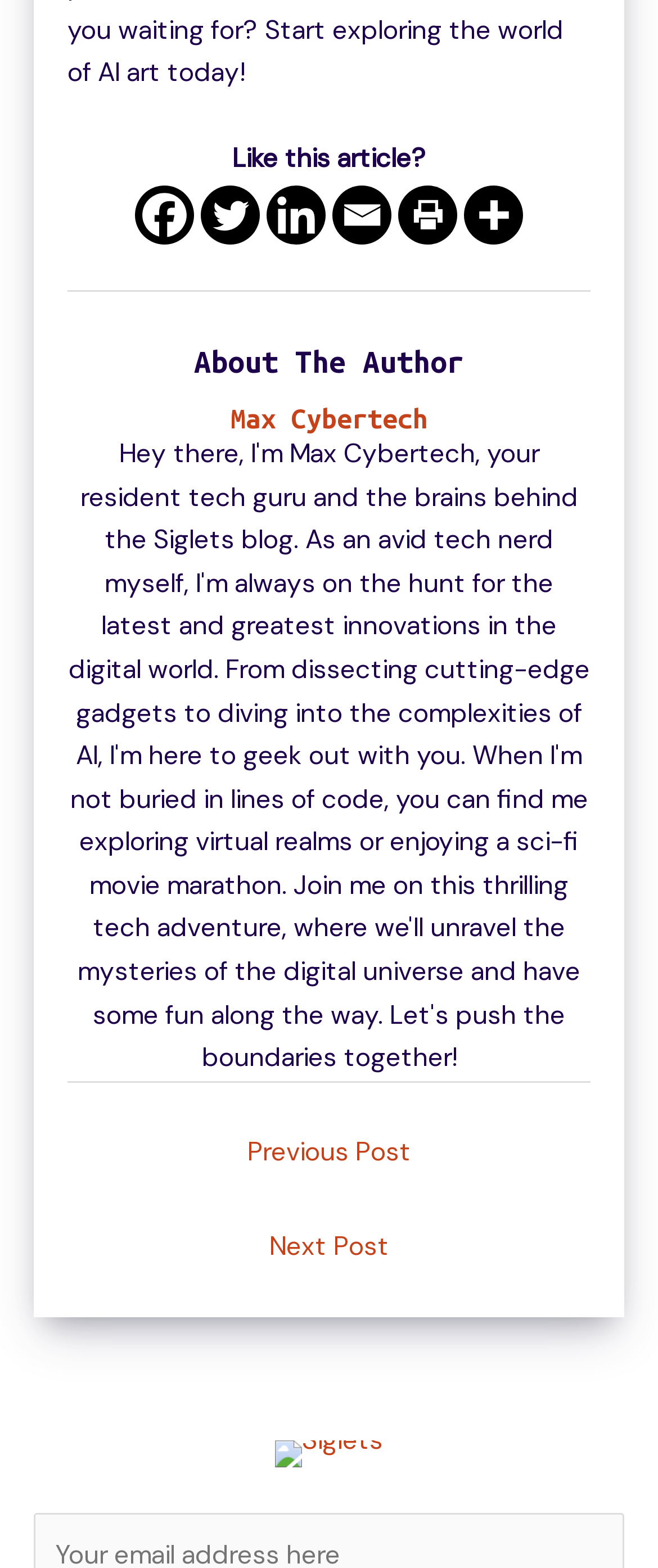Based on the image, please respond to the question with as much detail as possible:
What is the name of the image at the bottom?

I found the image at the bottom of the webpage with the text 'Siglets' next to it, which suggests that the name of the image is Siglets.